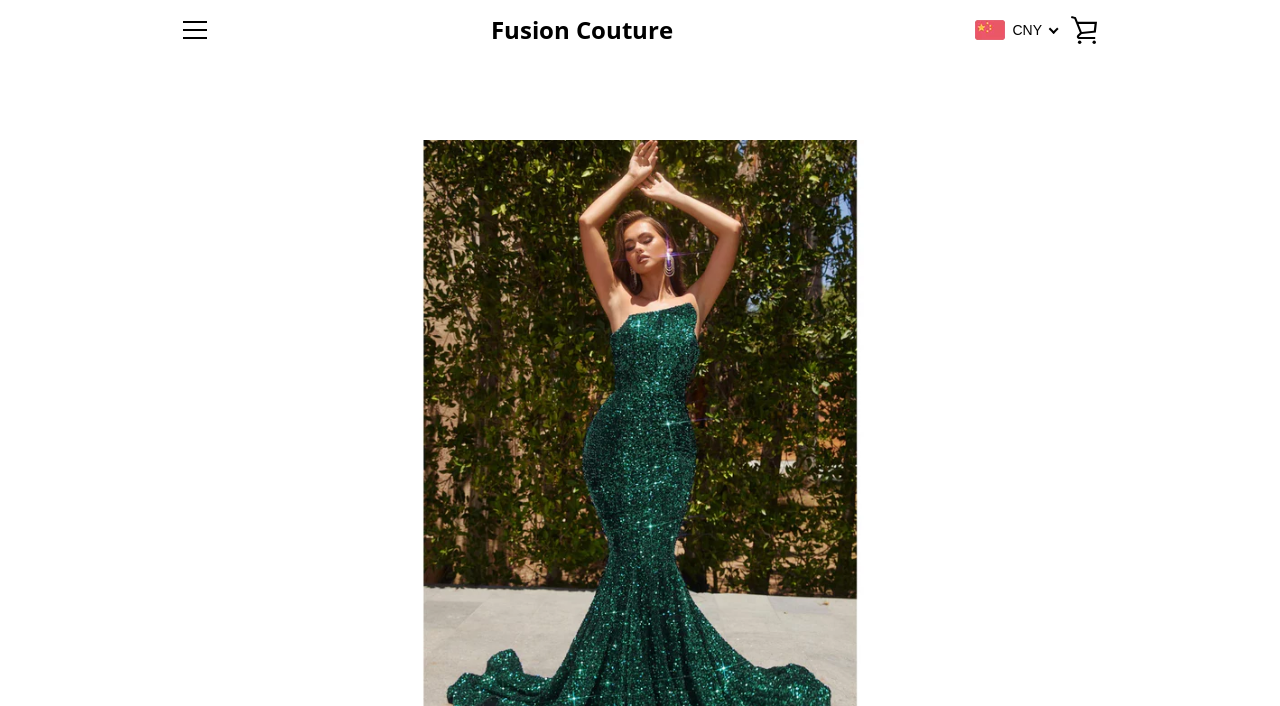Is the menu button expanded?
From the image, provide a succinct answer in one word or a short phrase.

No